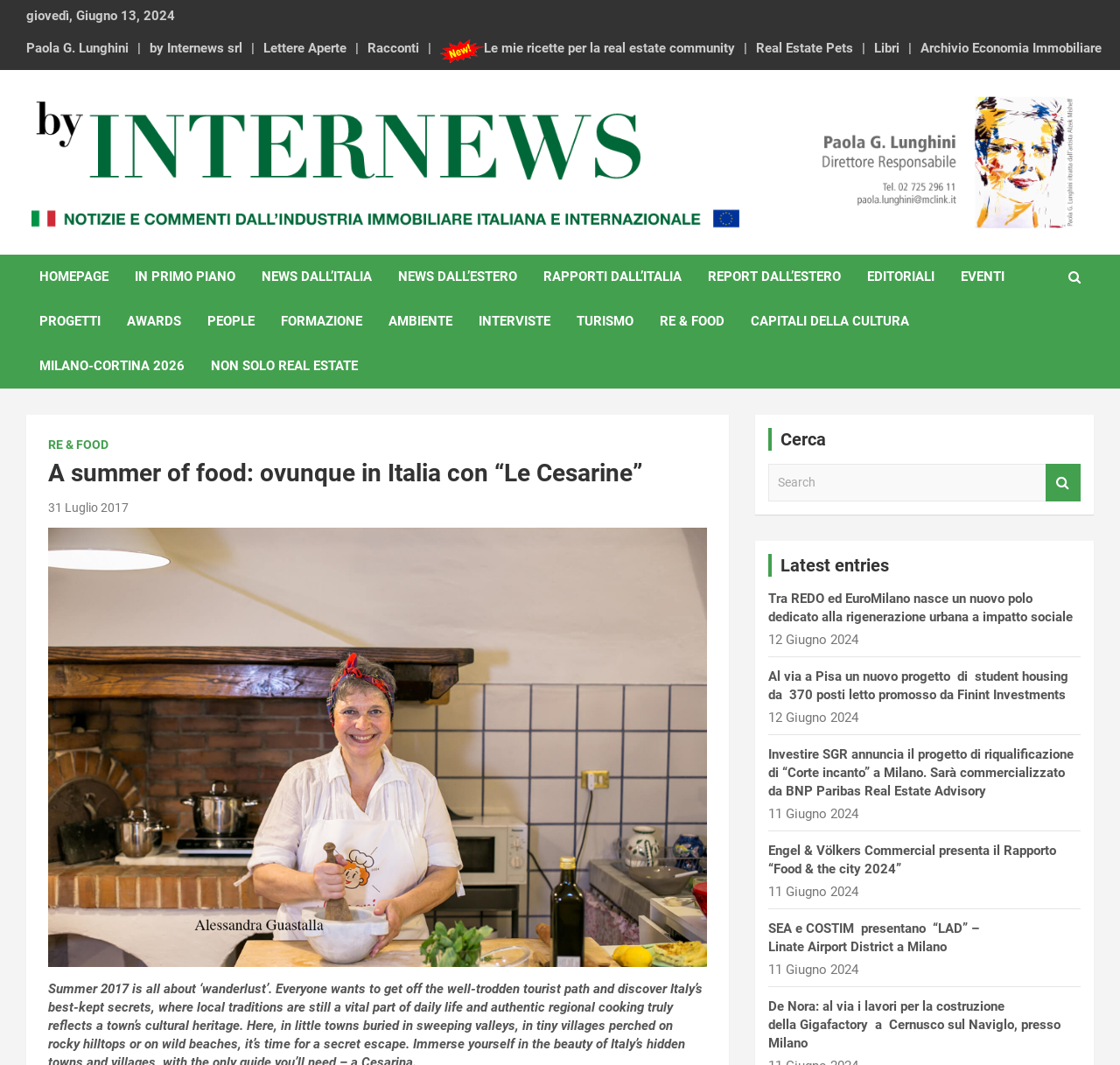Find the bounding box coordinates of the clickable element required to execute the following instruction: "Go to the homepage". Provide the coordinates as four float numbers between 0 and 1, i.e., [left, top, right, bottom].

[0.023, 0.239, 0.109, 0.281]